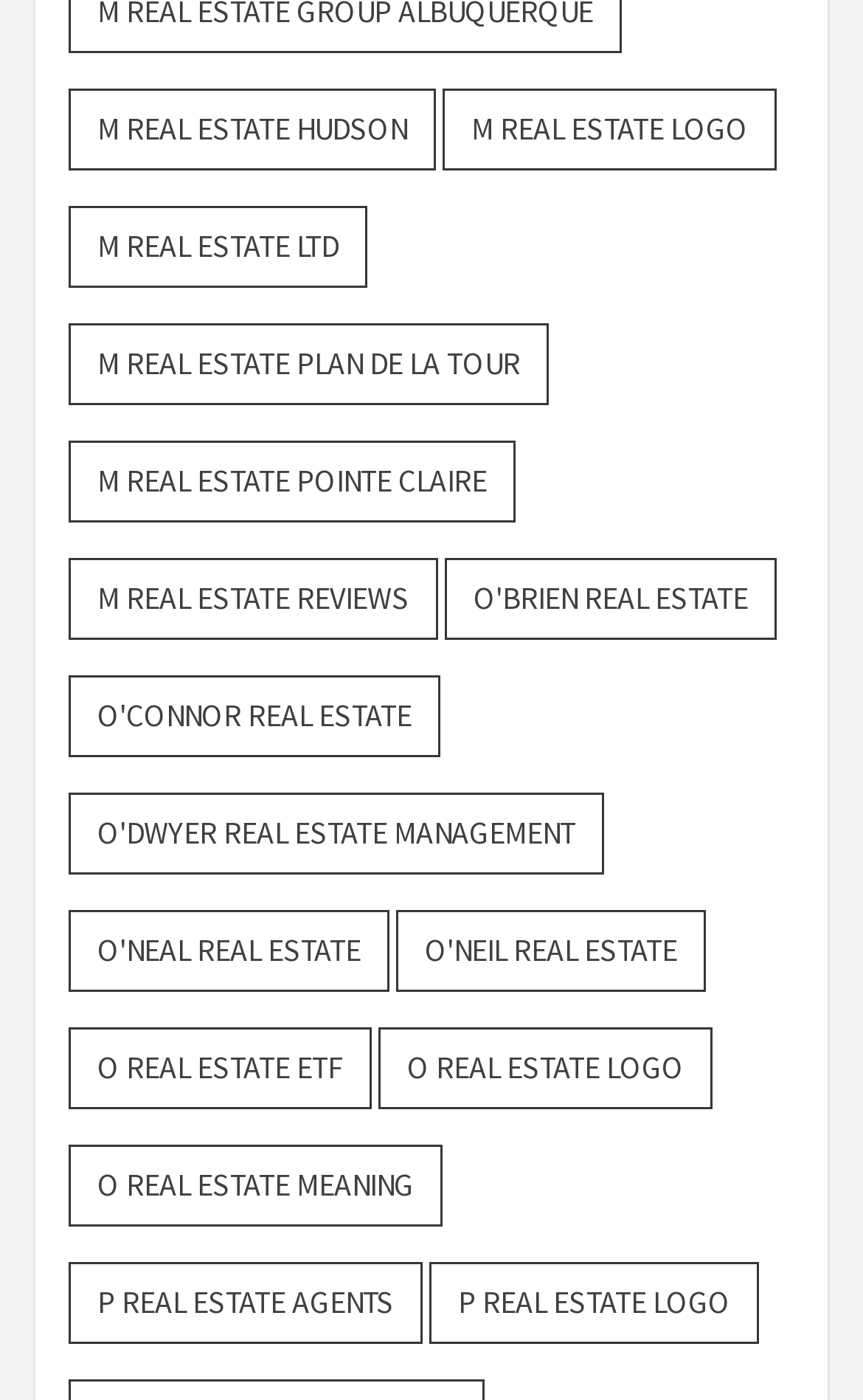Based on the element description "M Real Estate Pointe Claire", predict the bounding box coordinates of the UI element.

[0.079, 0.314, 0.597, 0.373]